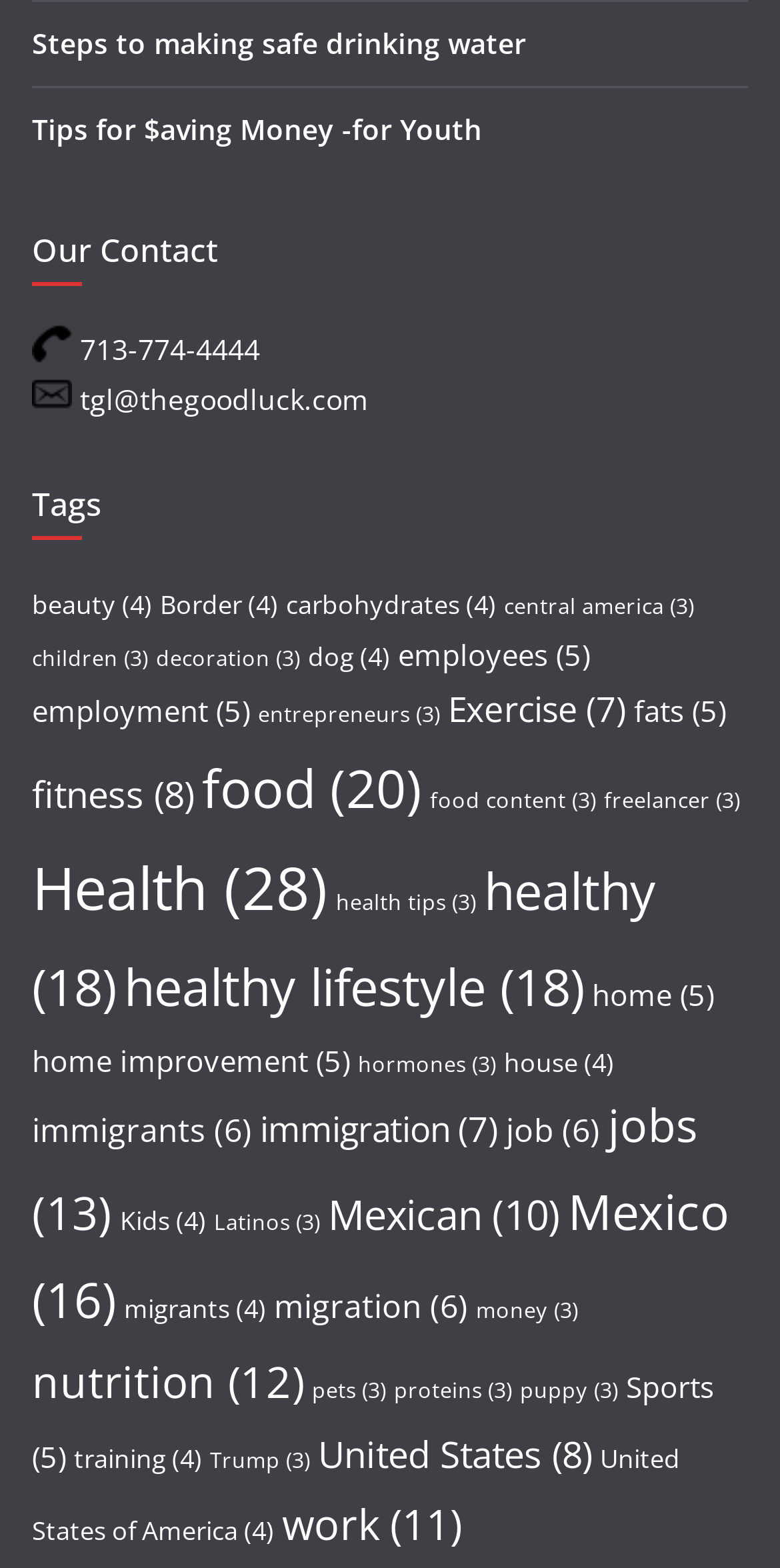What is the contact phone number?
Provide a detailed and well-explained answer to the question.

I found the contact information section on the webpage, which includes a phone number, email address, and other details. The phone number is 713-774-4444.